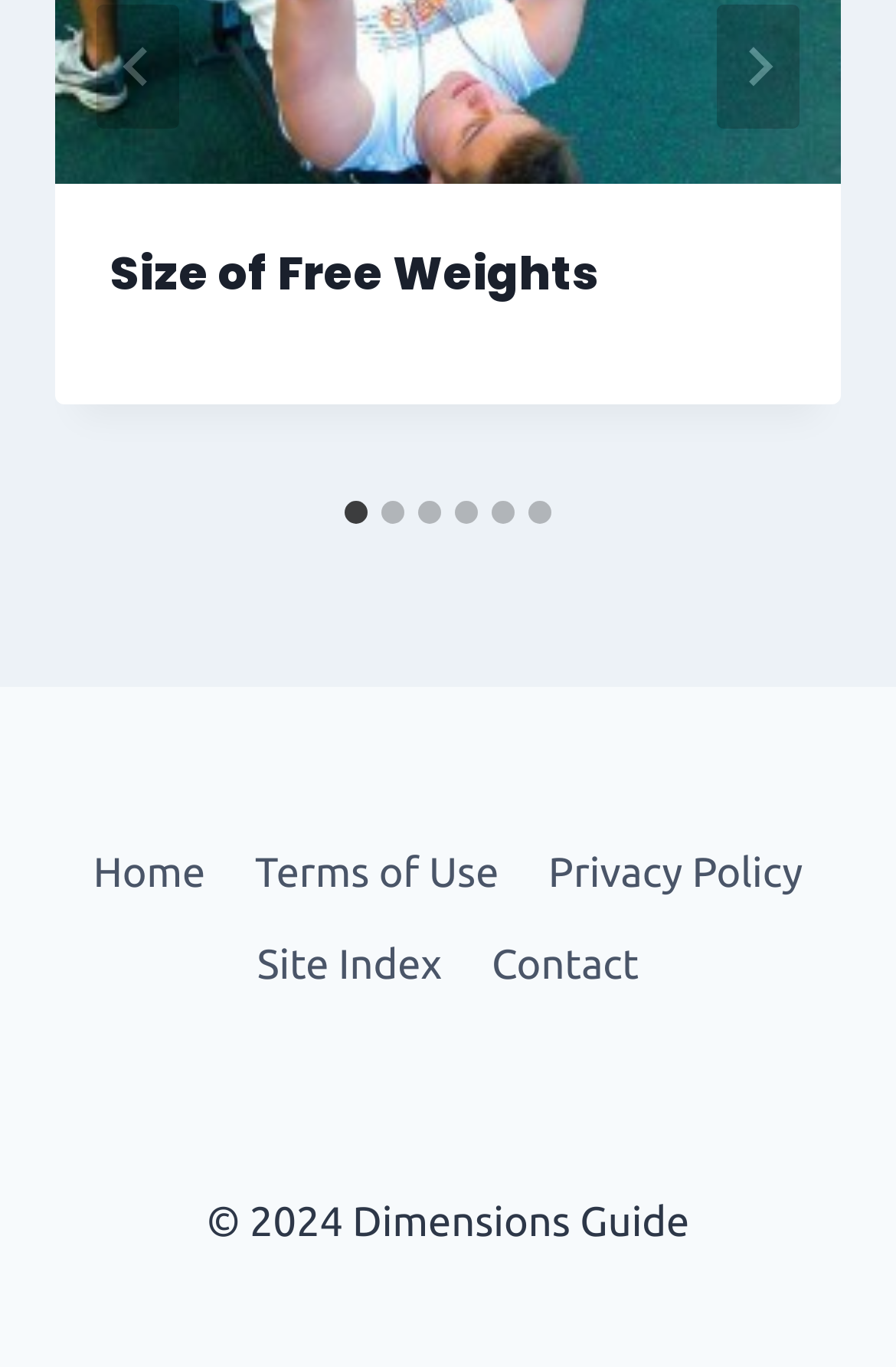Please provide the bounding box coordinates for the element that needs to be clicked to perform the following instruction: "Contact us". The coordinates should be given as four float numbers between 0 and 1, i.e., [left, top, right, bottom].

[0.521, 0.673, 0.741, 0.74]